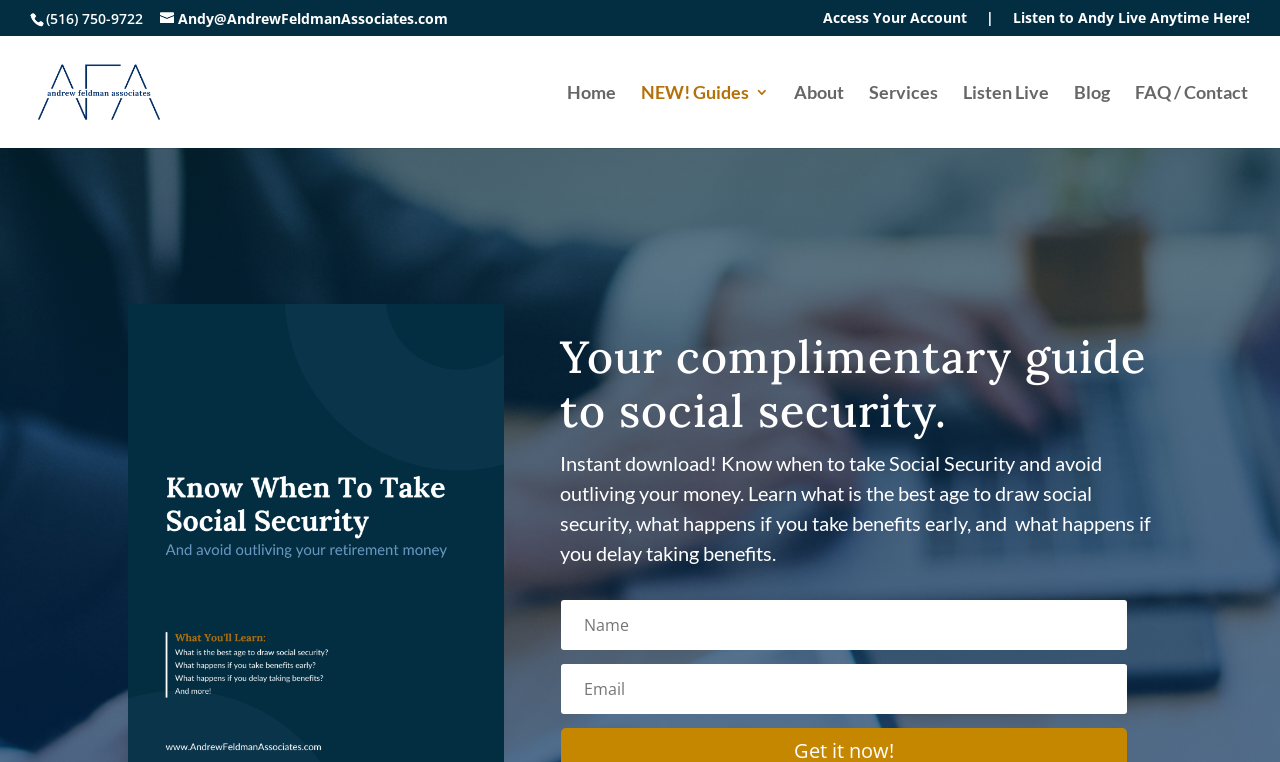Illustrate the webpage's structure and main components comprehensively.

The webpage is about Social Security and retirement planning, with a focus on guiding users to make informed decisions about when to take Social Security benefits. 

At the top left of the page, there is a phone number, (516) 750-9722, and an email address, Andy@AndrewFeldmanAssociates.com, which suggests that the website belongs to Andrew Feldman Associates. 

To the right of the email address, there are three links: "Access Your Account", a separator line represented by a vertical bar, and "Listen to Andy Live Anytime Here!". 

Below the top section, there is a logo of Andrew Feldman Associates, accompanied by a link to the homepage. 

A navigation menu is located below the logo, featuring links to various sections of the website, including "Home", "NEW! Guides 3", "About", "Services", "Listen Live", "Blog", and "FAQ / Contact". 

The main content of the page is a section that offers a complimentary guide to Social Security. This section is headed by a title that reads "Your complimentary guide to social security." Below the title, there is a descriptive text that explains the benefits of the guide, including learning when to take Social Security and how to avoid outliving one's money. 

Underneath the descriptive text, there are two text boxes, likely for users to input their information to download the guide.